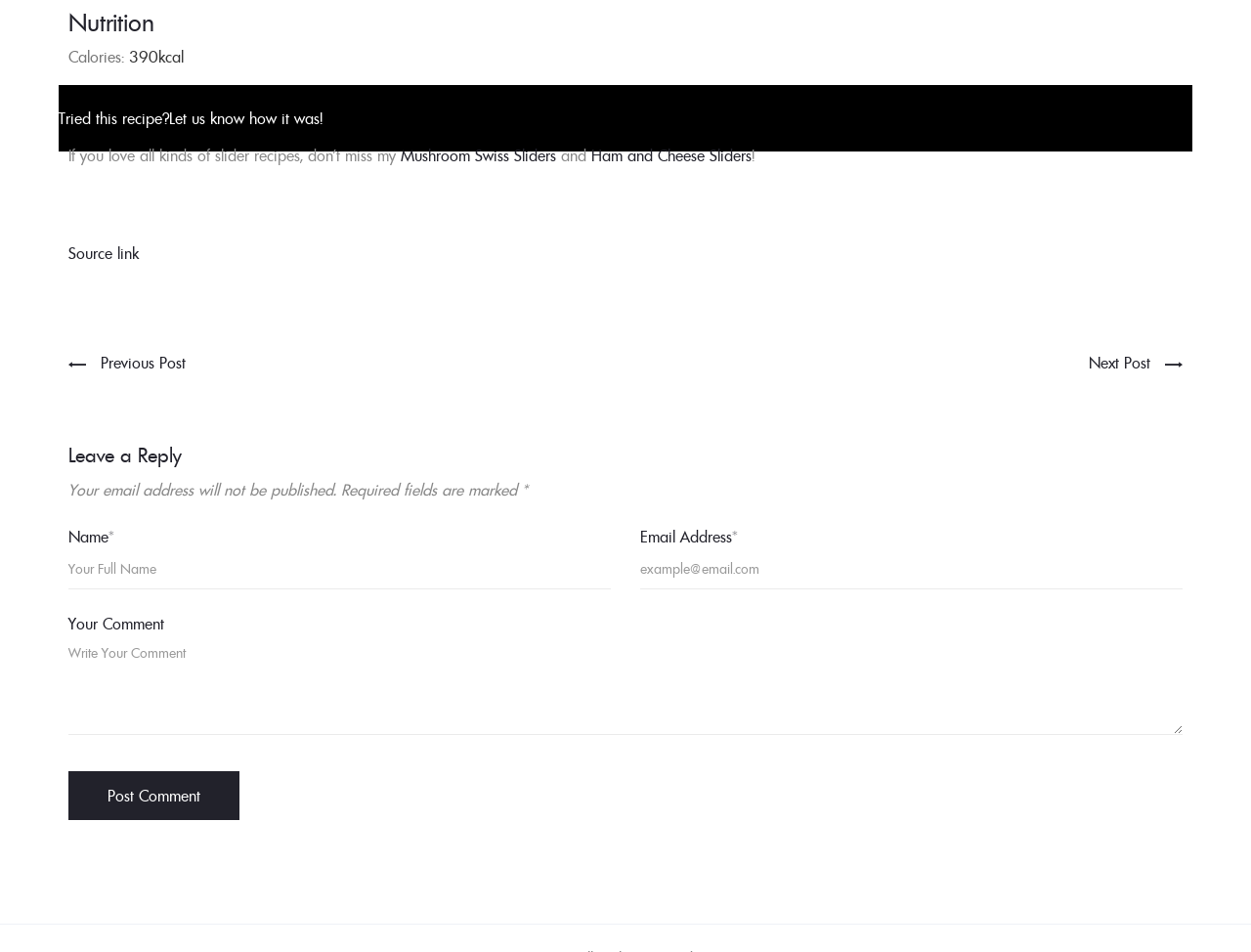Use a single word or phrase to answer the question:
What is the purpose of the 'Post Comment' button?

To submit a comment